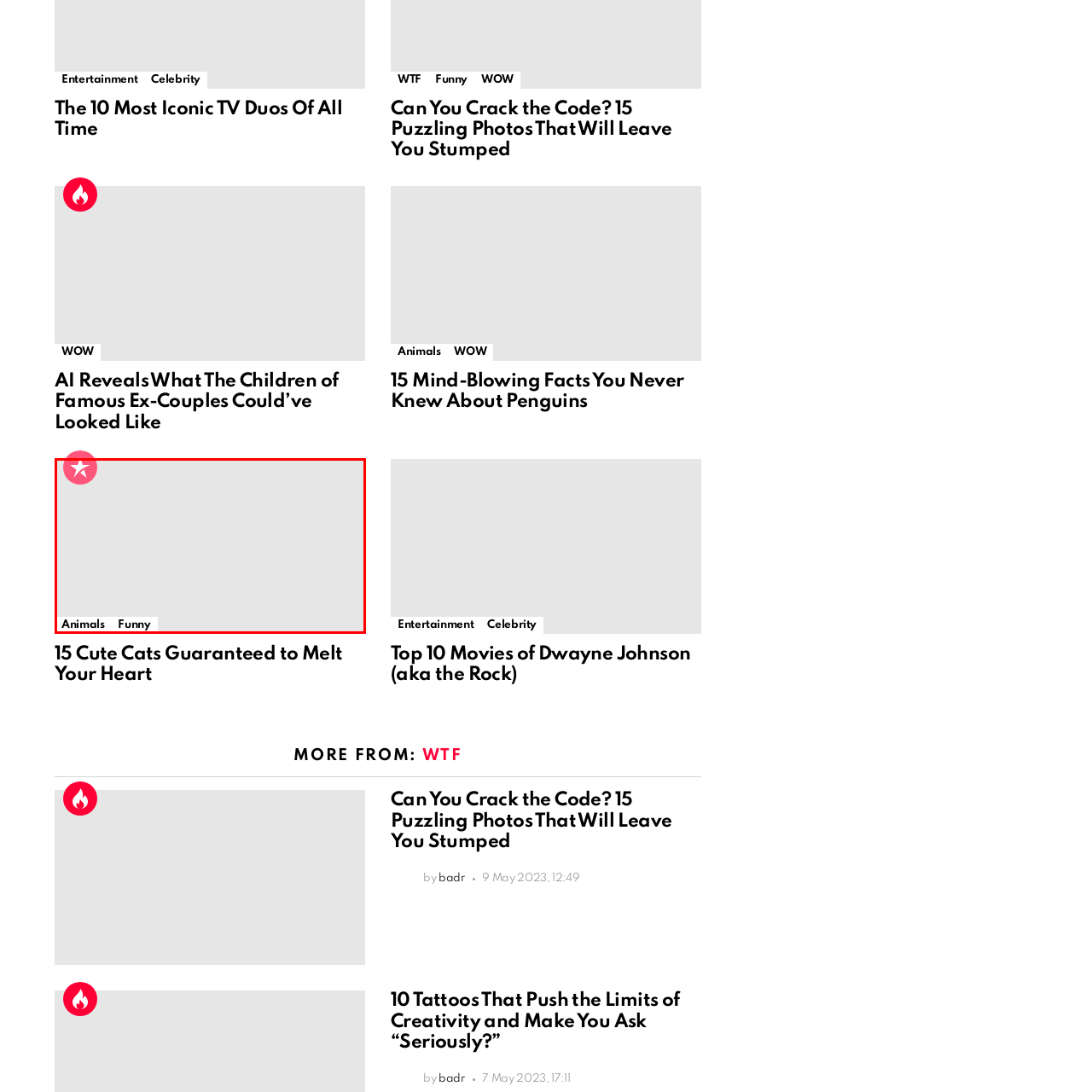Observe the image encased in the red box and deliver an in-depth response to the subsequent question by interpreting the details within the image:
What is the purpose of the article?

The caption states that the content is 'designed to evoke joy and entertain readers', indicating that the primary purpose of the article is to bring happiness and amusement to its audience.